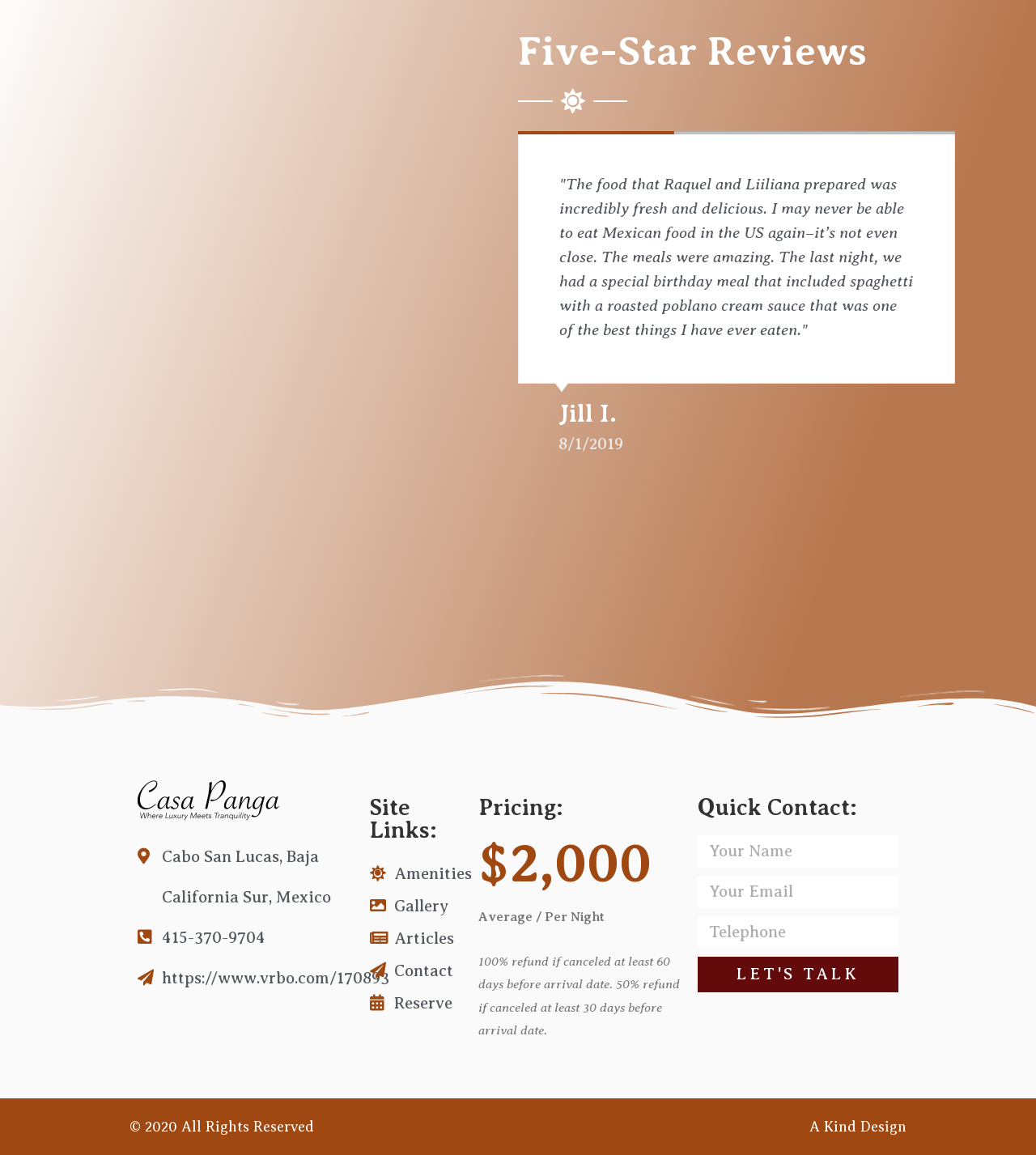Locate the bounding box coordinates of the element that should be clicked to execute the following instruction: "Visit the 'Gallery'".

[0.357, 0.771, 0.446, 0.799]